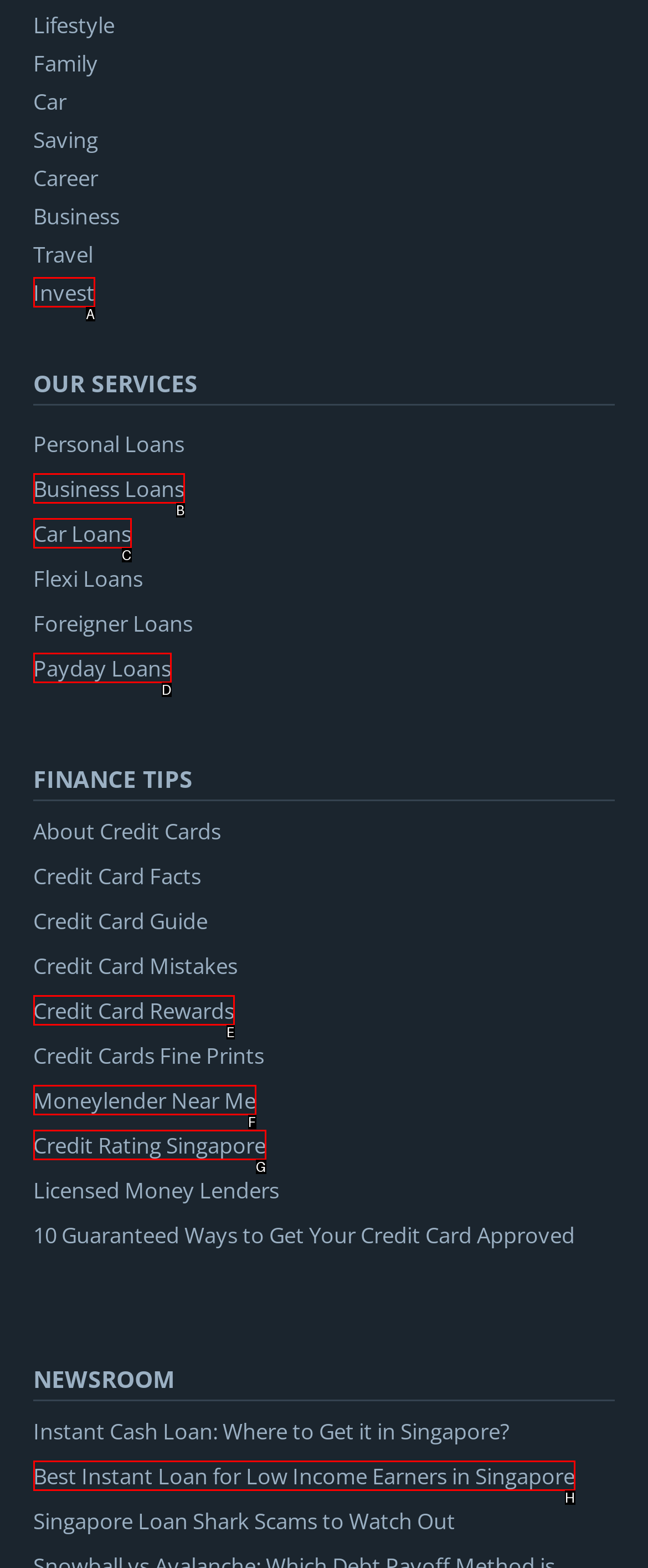Choose the HTML element that best fits the description: Car Loans. Answer with the option's letter directly.

C